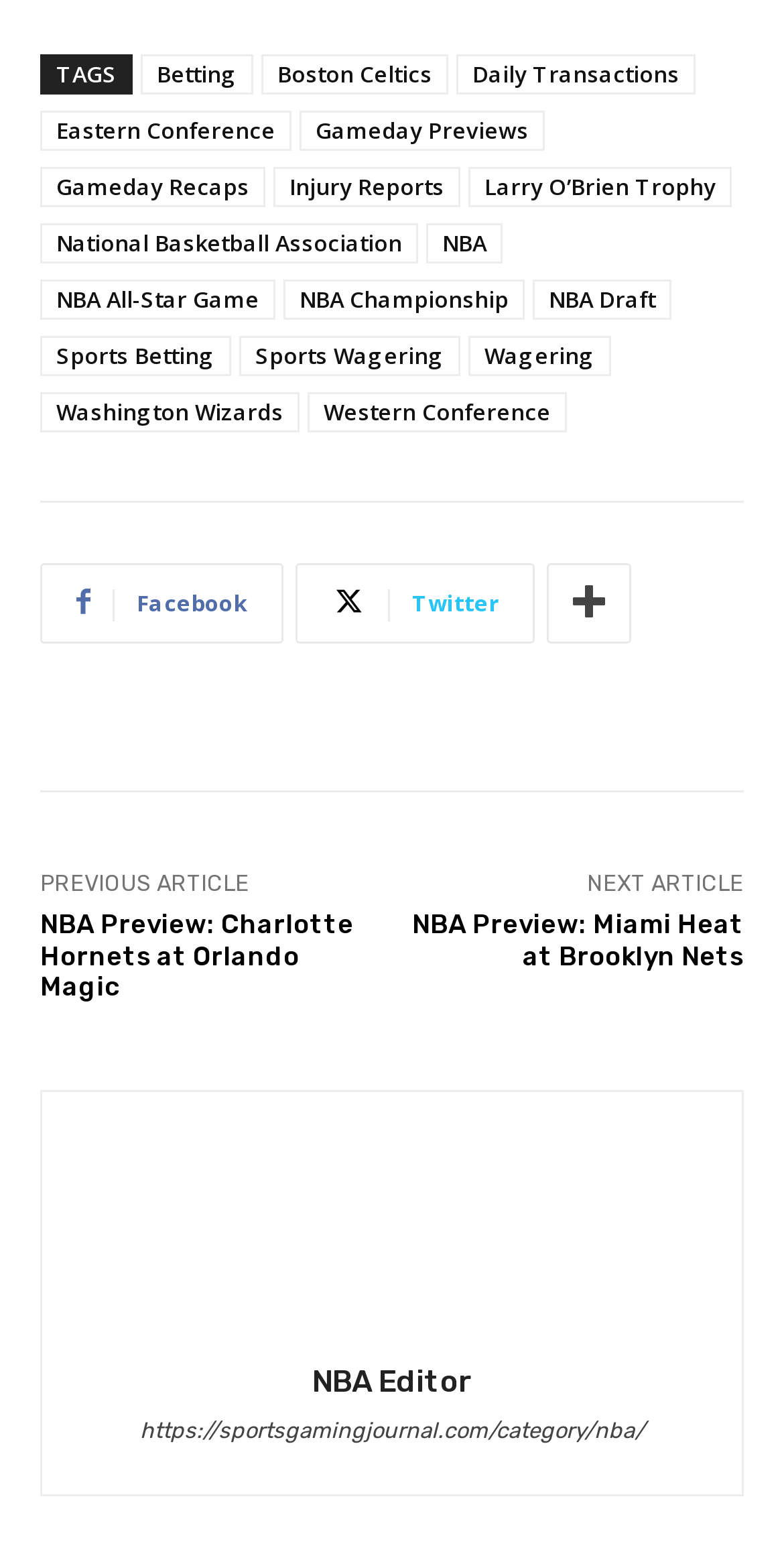Please locate the clickable area by providing the bounding box coordinates to follow this instruction: "Go to the 'Washington Wizards' page".

[0.051, 0.25, 0.382, 0.276]